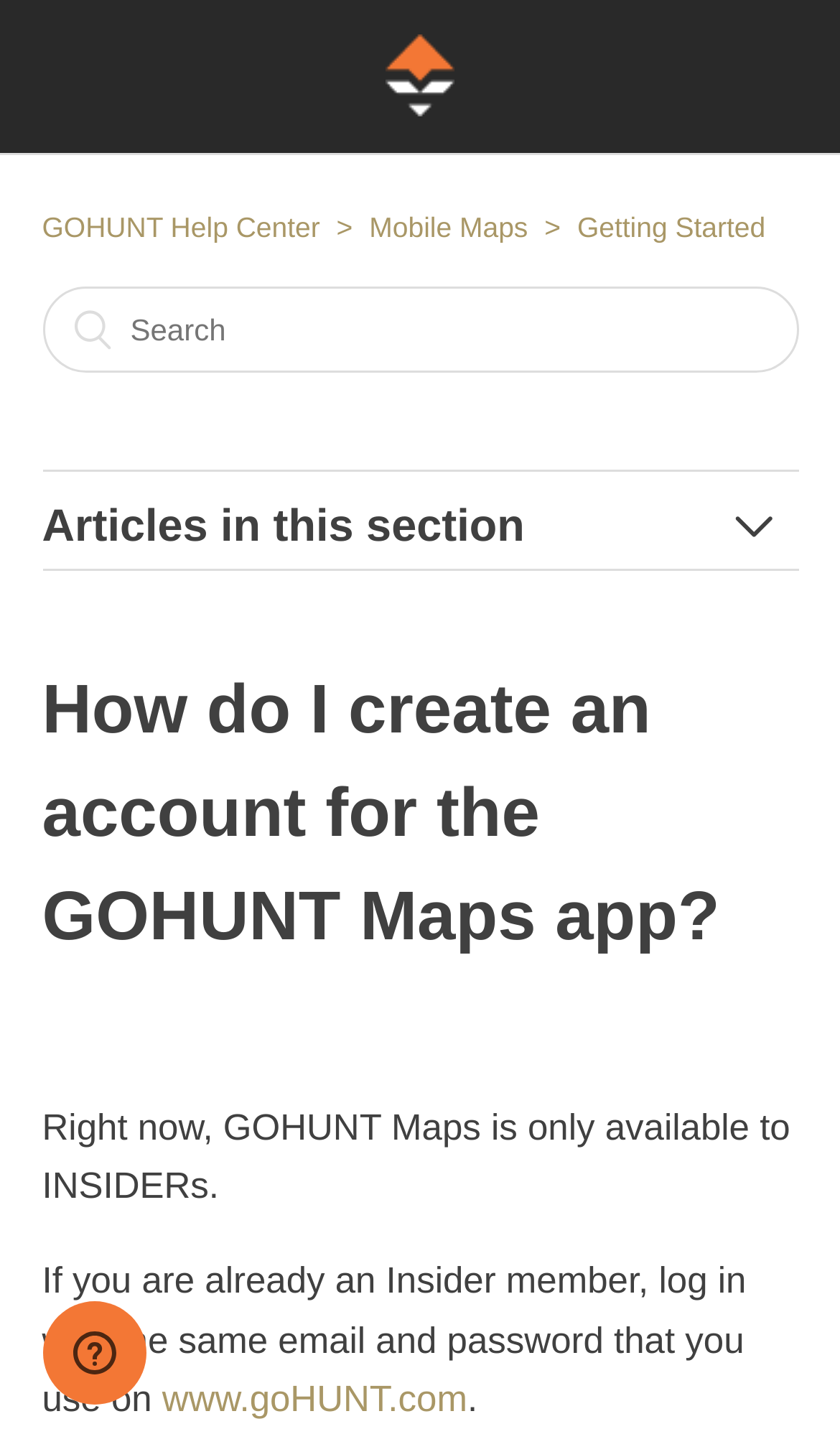Pinpoint the bounding box coordinates of the element you need to click to execute the following instruction: "Click the GOHUNT Help Center link". The bounding box should be represented by four float numbers between 0 and 1, in the format [left, top, right, bottom].

[0.05, 0.145, 0.381, 0.168]